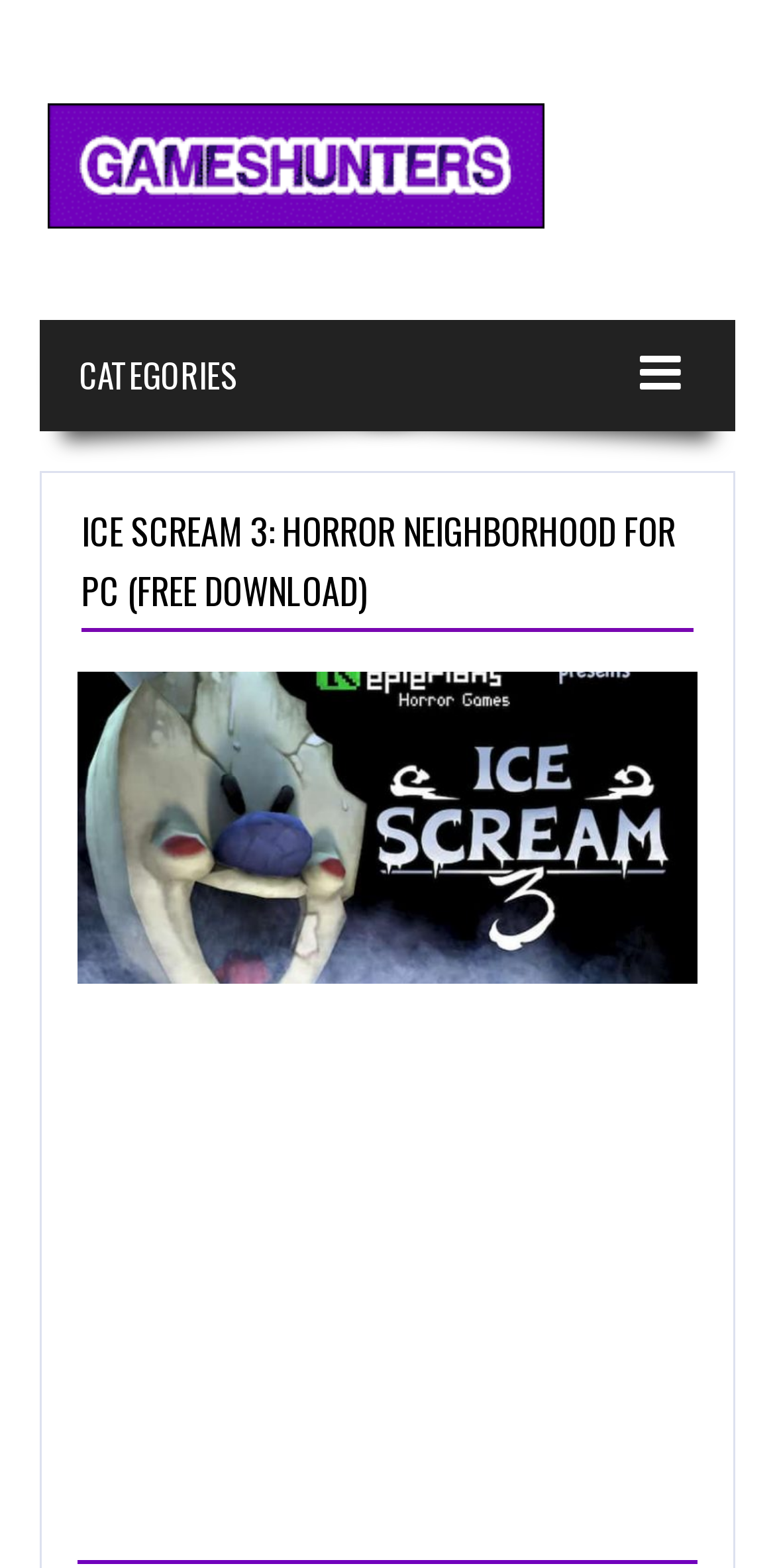Use a single word or phrase to answer the question: What is the purpose of the 'download' button on the webpage?

To download Ice Scream 3